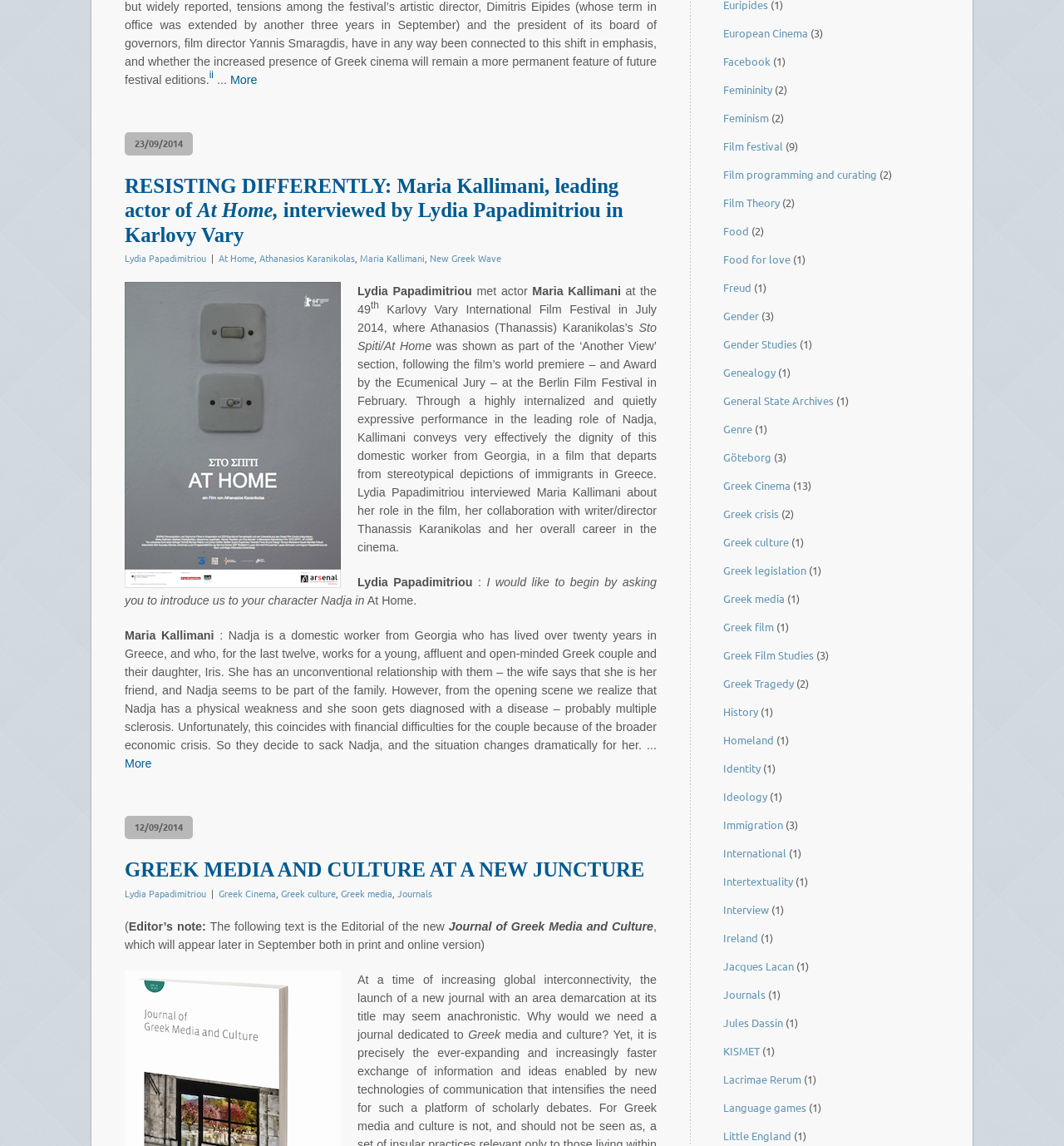What is the name of the actress interviewed in the article?
Using the image as a reference, answer the question with a short word or phrase.

Maria Kallimani